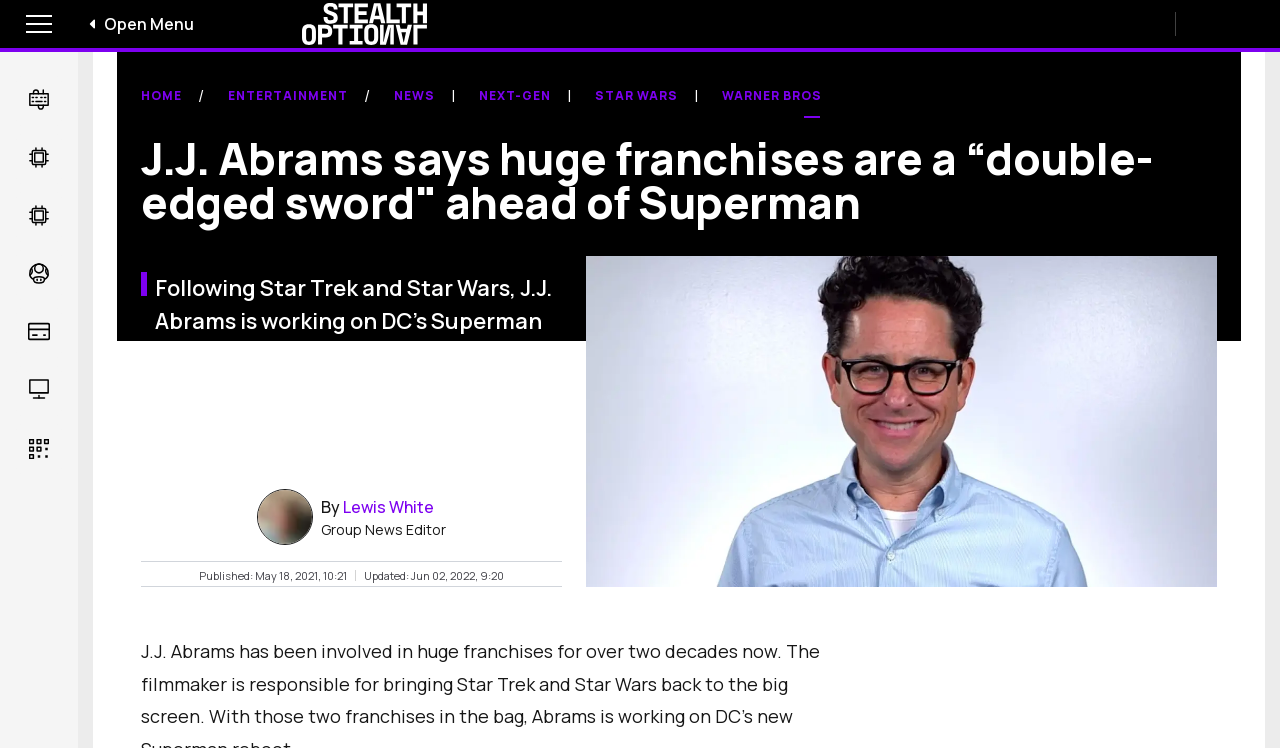Identify the bounding box coordinates of the clickable region required to complete the instruction: "Read the article by Lewis White". The coordinates should be given as four float numbers within the range of 0 and 1, i.e., [left, top, right, bottom].

[0.268, 0.663, 0.339, 0.692]